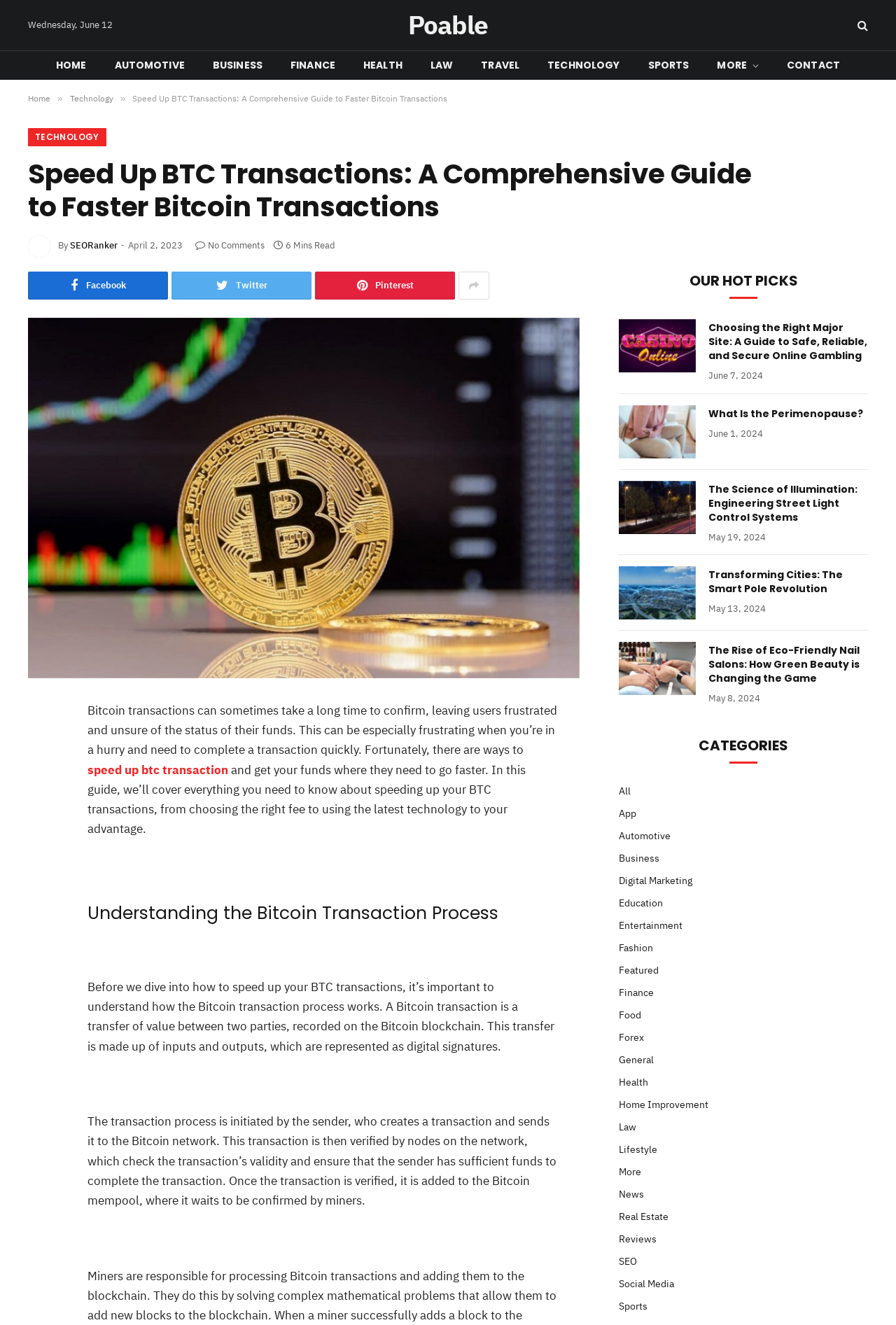Determine the primary headline of the webpage.

Speed Up BTC Transactions: A Comprehensive Guide to Faster Bitcoin Transactions